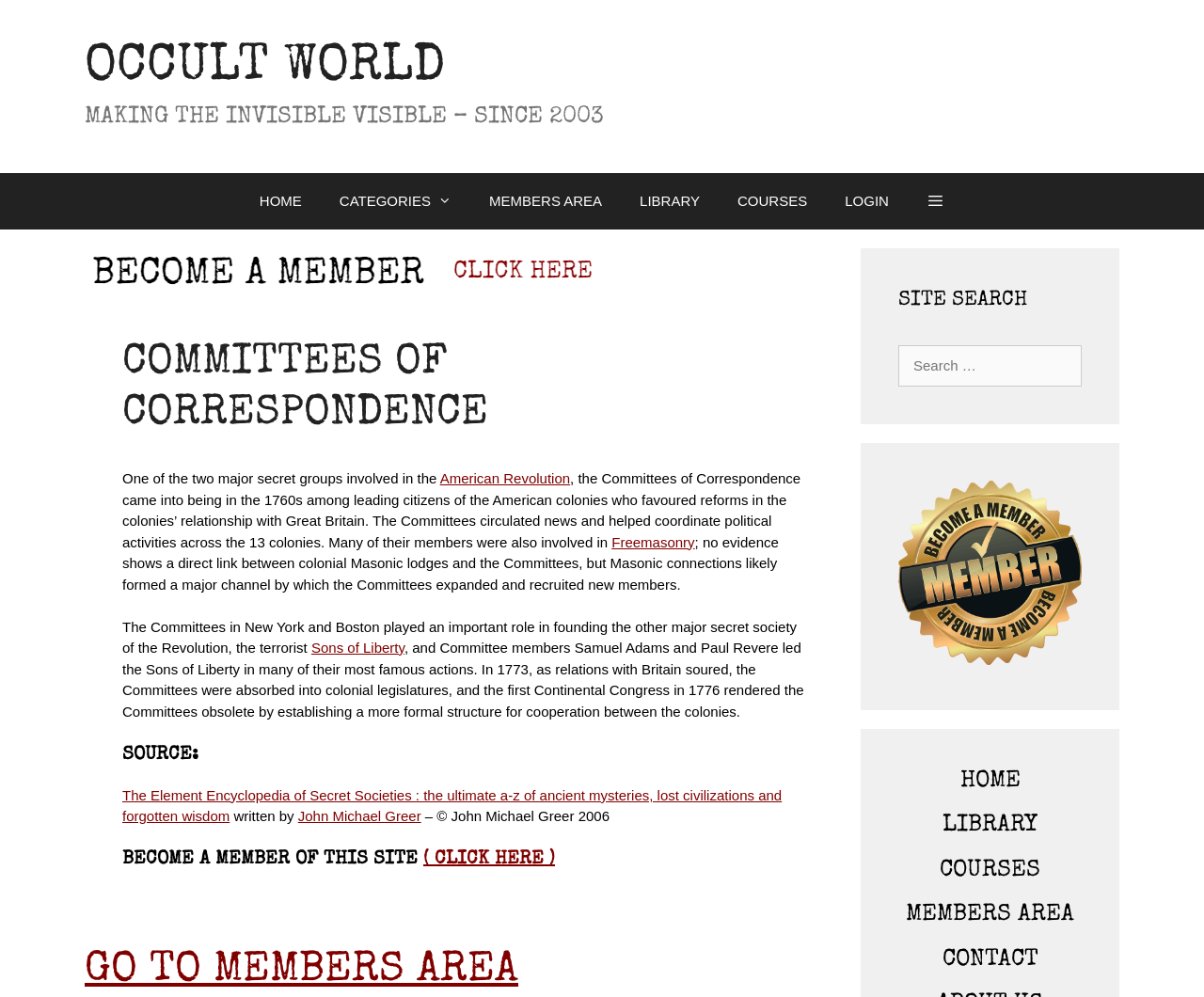Please provide the bounding box coordinates for the element that needs to be clicked to perform the following instruction: "Click the LOGIN button". The coordinates should be given as four float numbers between 0 and 1, i.e., [left, top, right, bottom].

[0.686, 0.173, 0.754, 0.23]